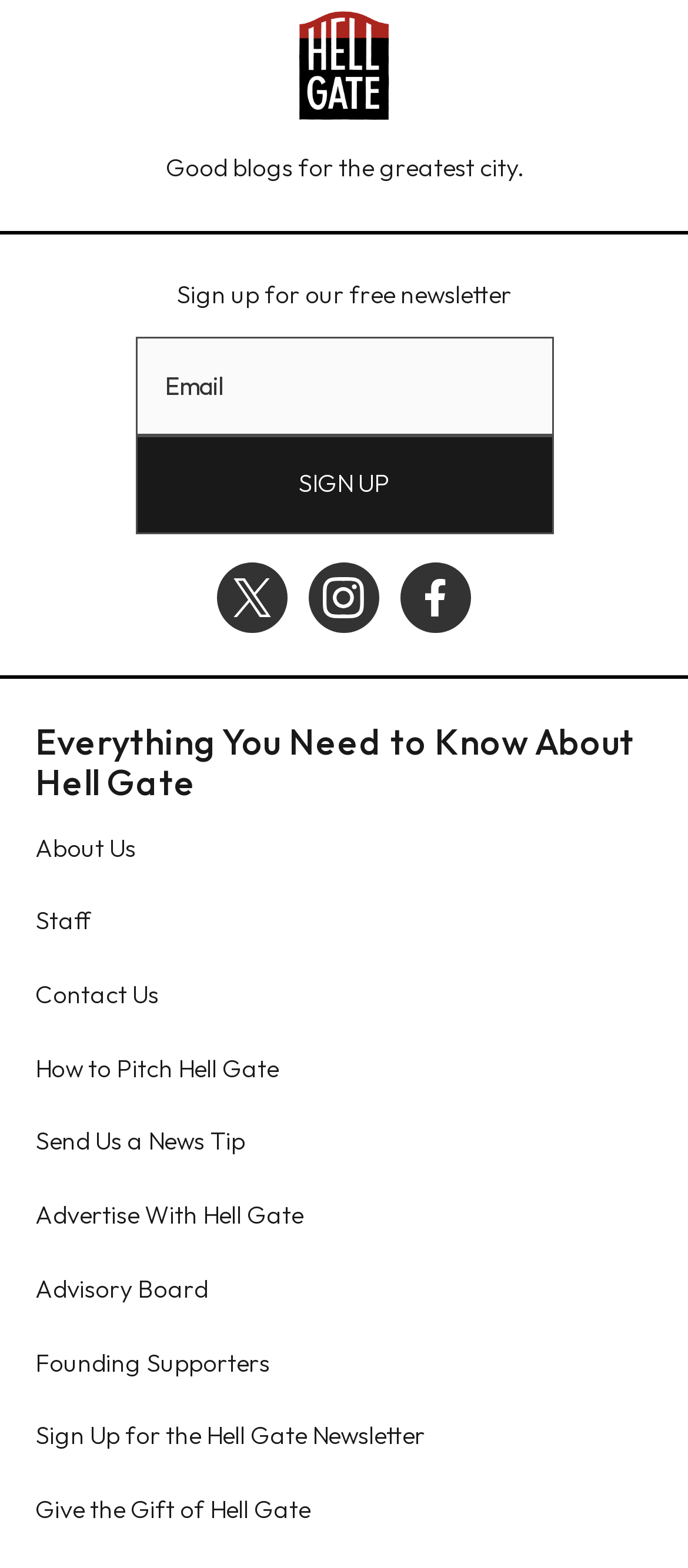Indicate the bounding box coordinates of the element that needs to be clicked to satisfy the following instruction: "Click the 'SIGN UP' button". The coordinates should be four float numbers between 0 and 1, i.e., [left, top, right, bottom].

[0.196, 0.277, 0.804, 0.34]